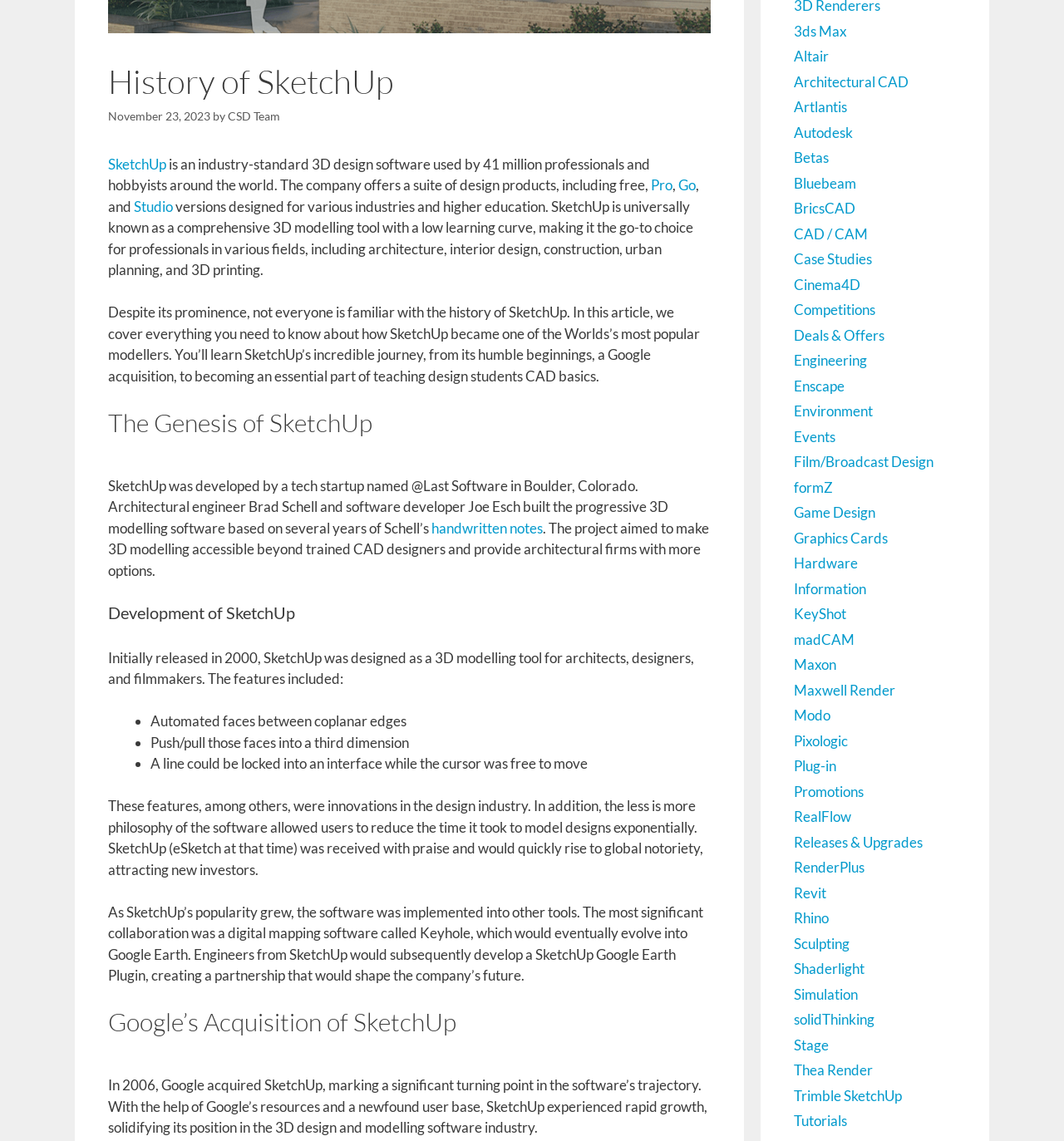Using the element description Releases & Upgrades, predict the bounding box coordinates for the UI element. Provide the coordinates in (top-left x, top-left y, bottom-right x, bottom-right y) format with values ranging from 0 to 1.

[0.746, 0.73, 0.867, 0.745]